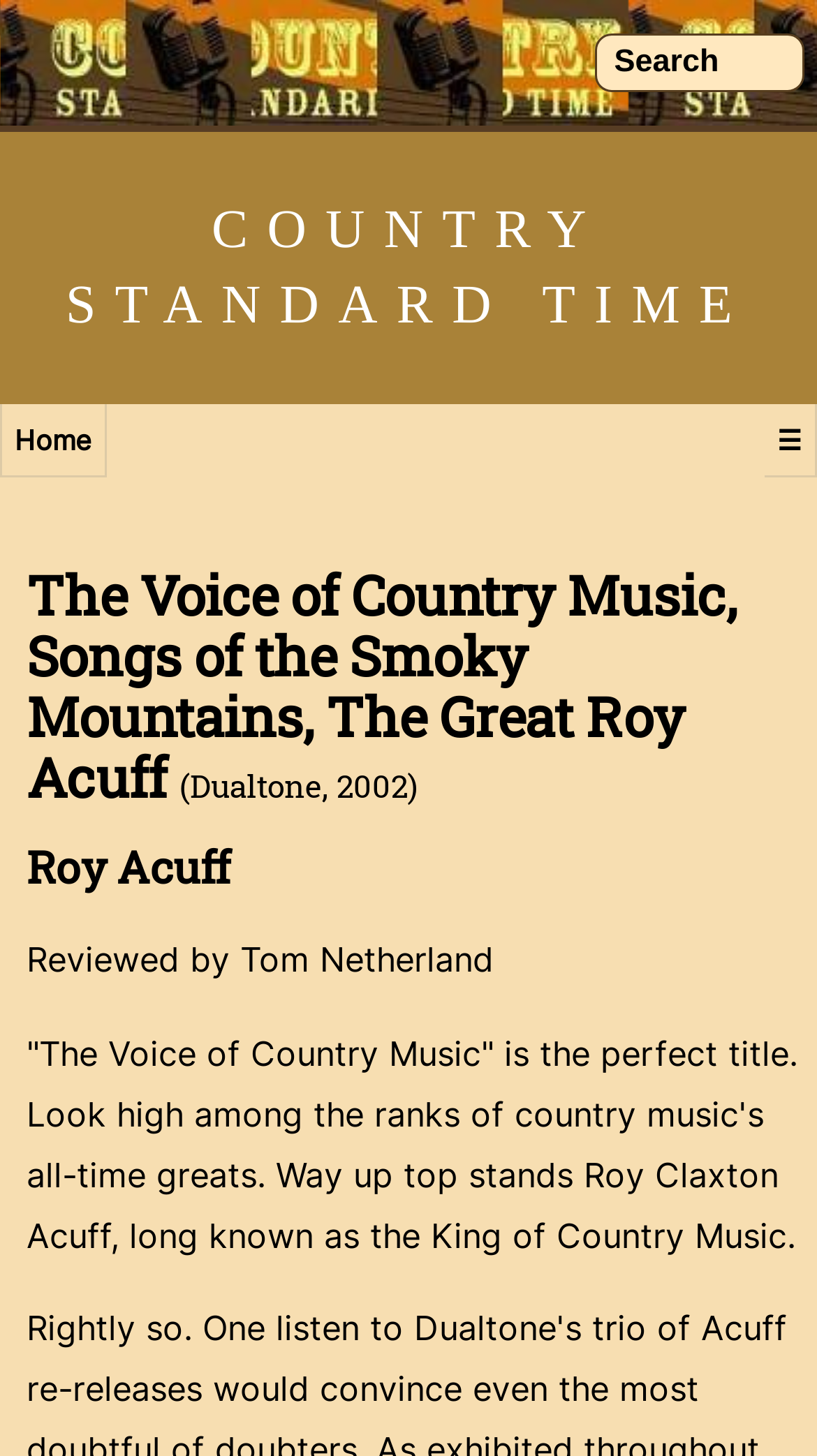Please respond to the question with a concise word or phrase:
What is the title of the album or song?

The Voice of Country Music